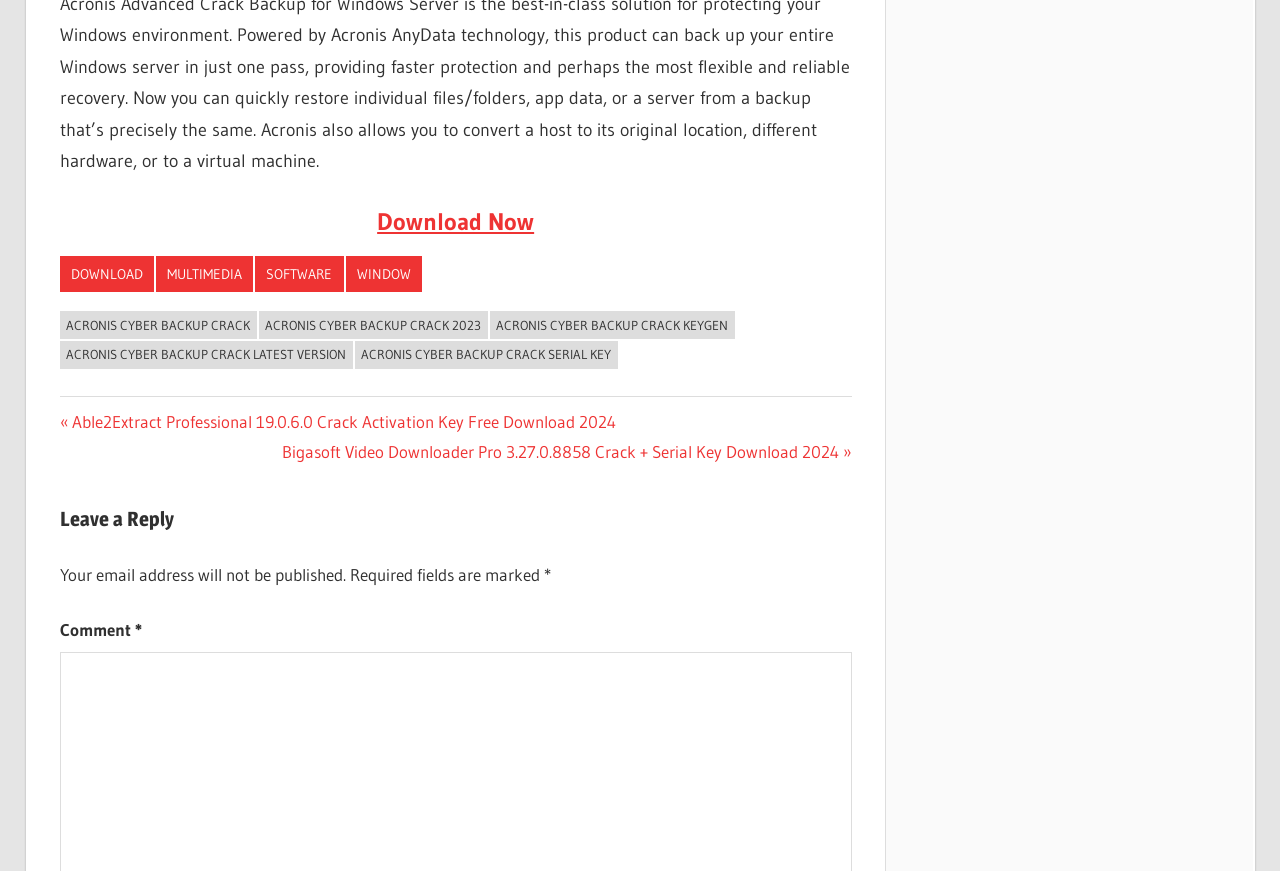Refer to the screenshot and answer the following question in detail:
What is the relationship between the links in the footer section?

The links in the footer section, such as 'ACRONIS CYBER BACKUP CRACK', 'ACRONIS CYBER BACKUP CRACK 2023', and 'ACRONIS CYBER BACKUP CRACK LATEST VERSION', appear to be different versions or variations of the same software or content, allowing users to choose the one that suits their needs.